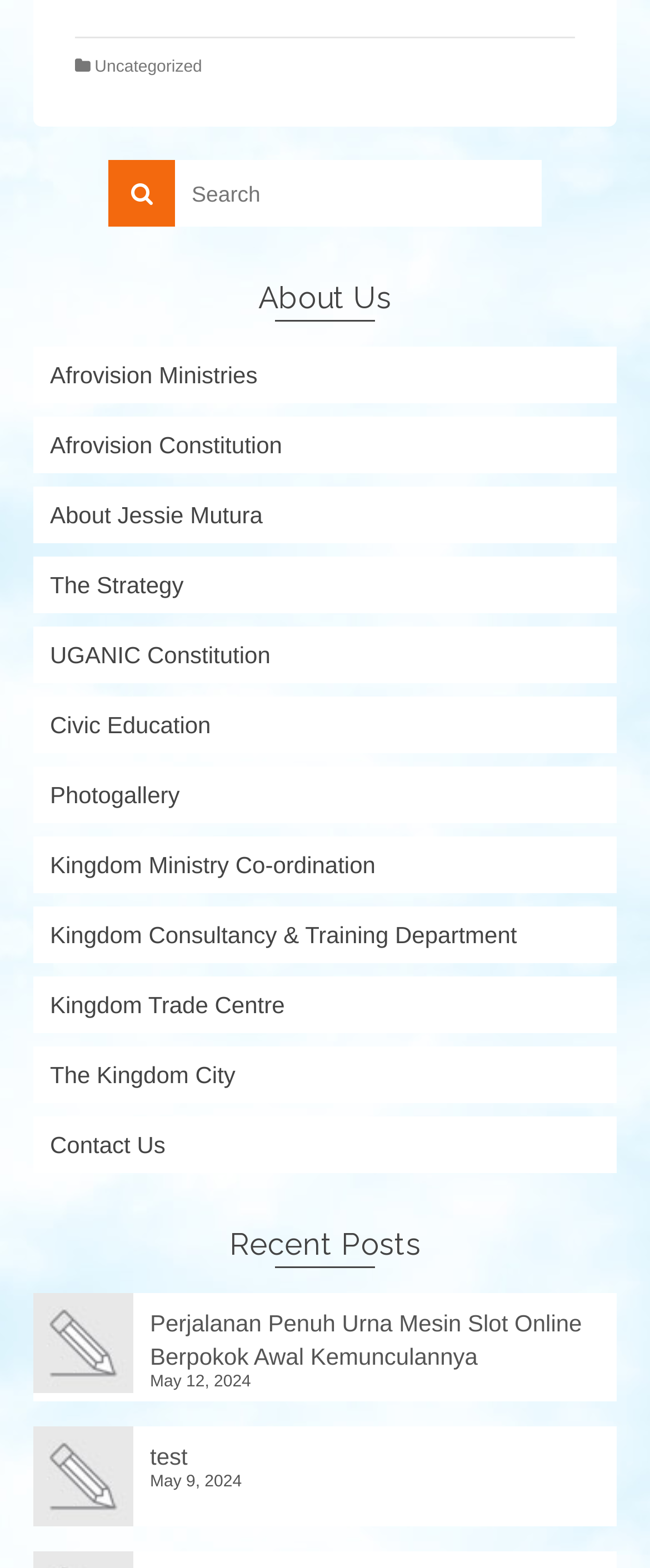Could you indicate the bounding box coordinates of the region to click in order to complete this instruction: "click on MENU button".

None